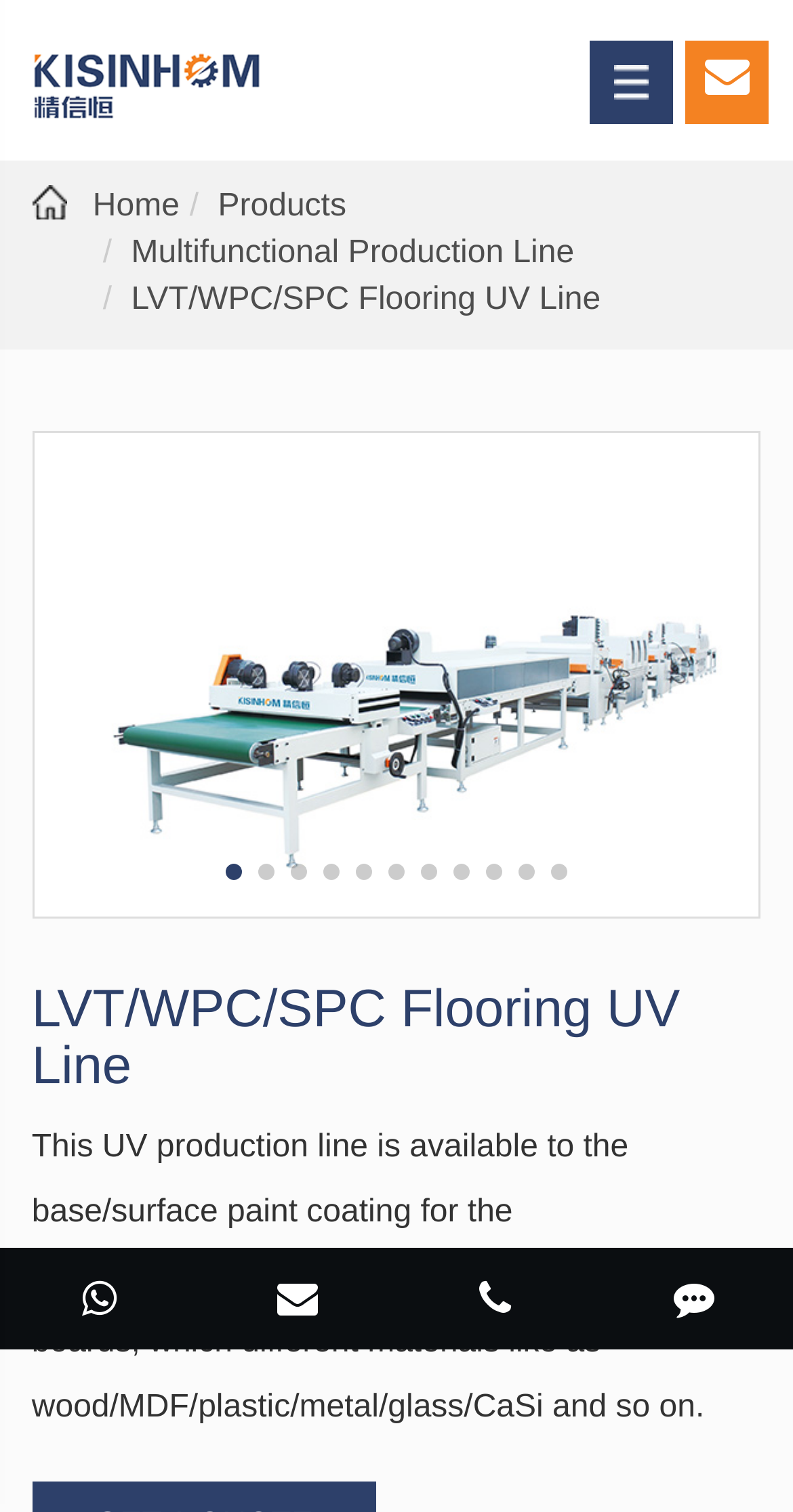Find the bounding box coordinates for the UI element that matches this description: "alt="Suzhou Kisinhom Machinery Co., Ltd."".

[0.031, 0.022, 0.338, 0.085]